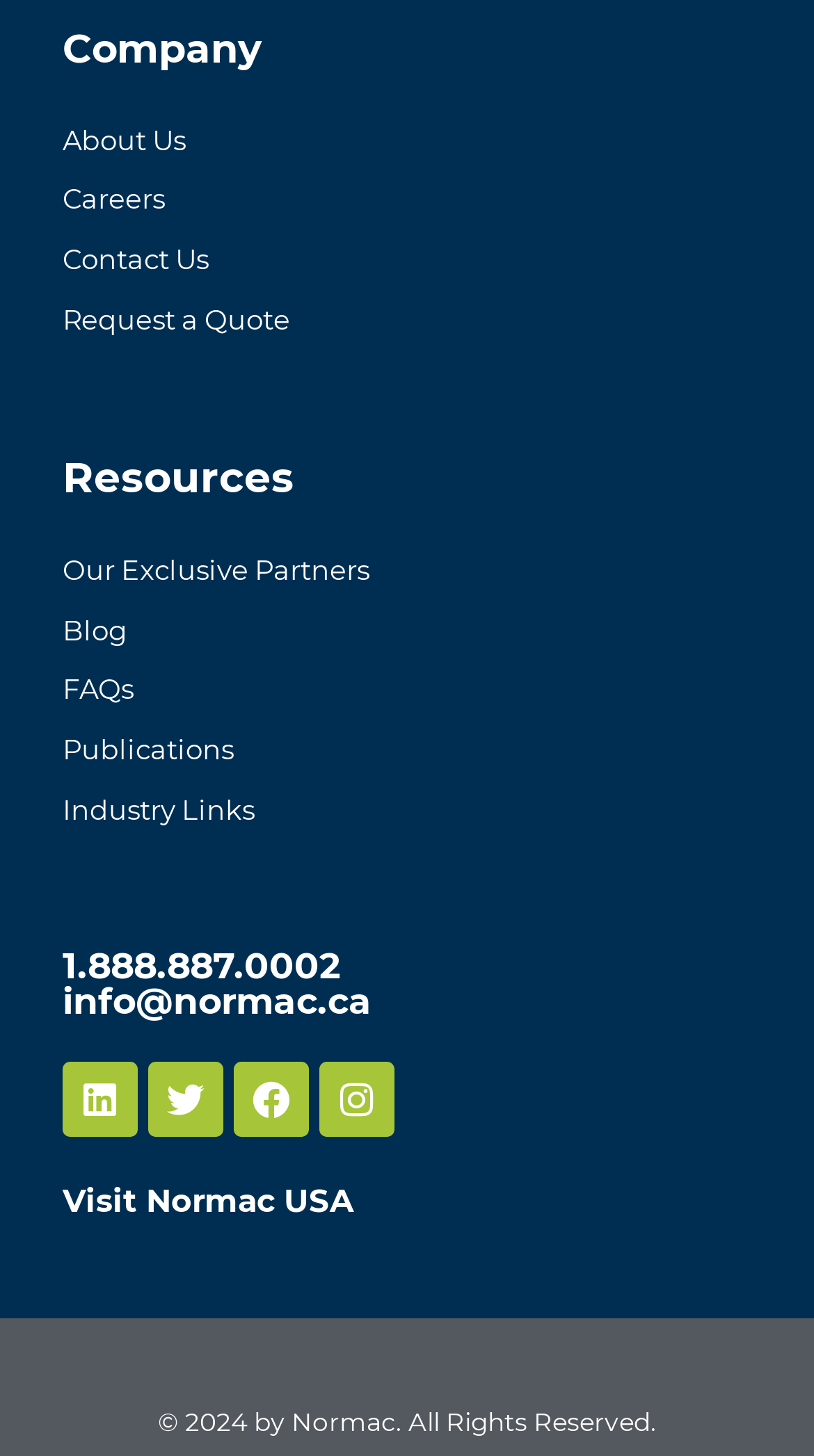For the following element description, predict the bounding box coordinates in the format (top-left x, top-left y, bottom-right x, bottom-right y). All values should be floating point numbers between 0 and 1. Description: Careers

[0.077, 0.117, 0.923, 0.158]